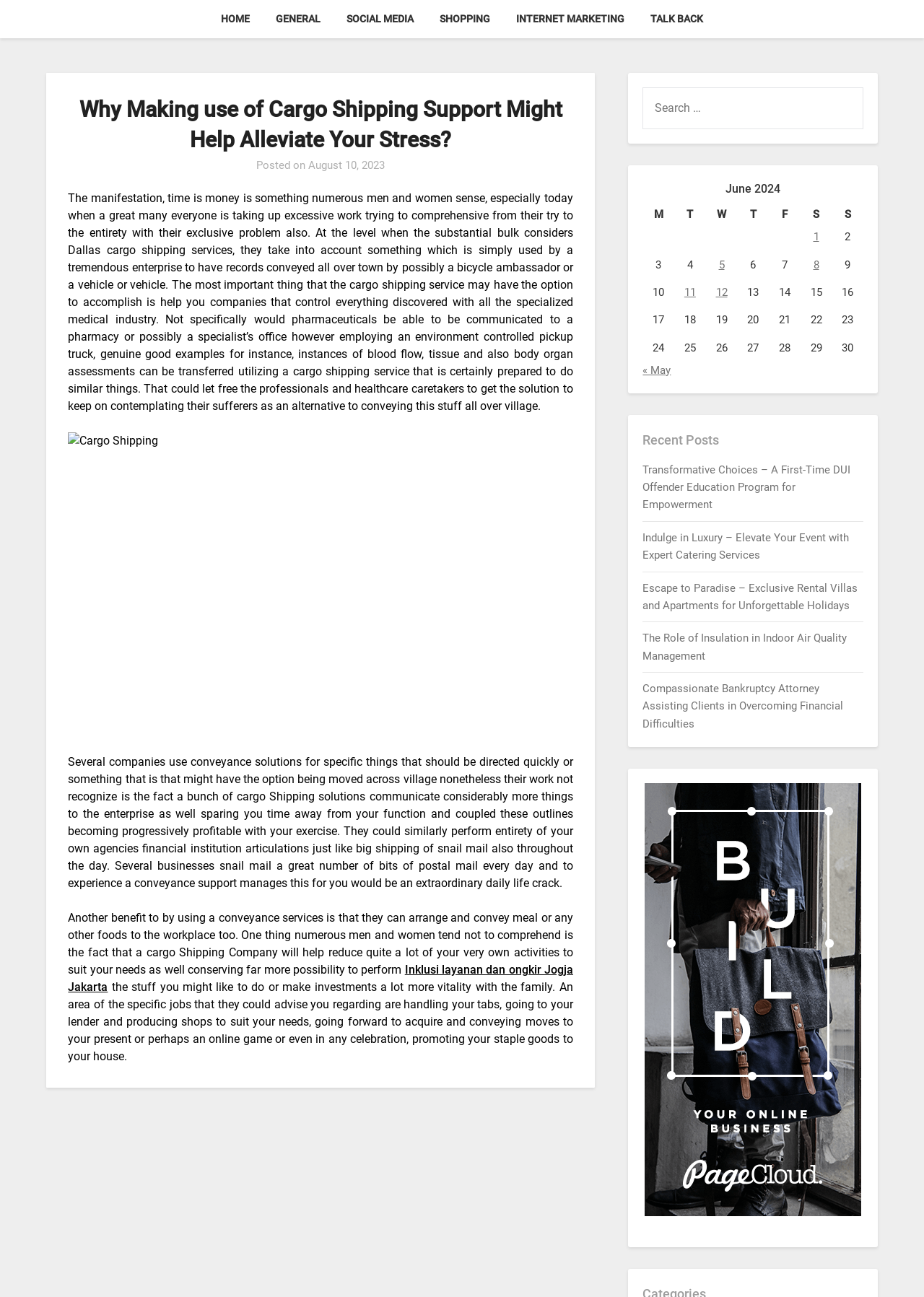Pinpoint the bounding box coordinates of the element that must be clicked to accomplish the following instruction: "View posts published on June 1, 2024". The coordinates should be in the format of four float numbers between 0 and 1, i.e., [left, top, right, bottom].

[0.866, 0.172, 0.9, 0.193]